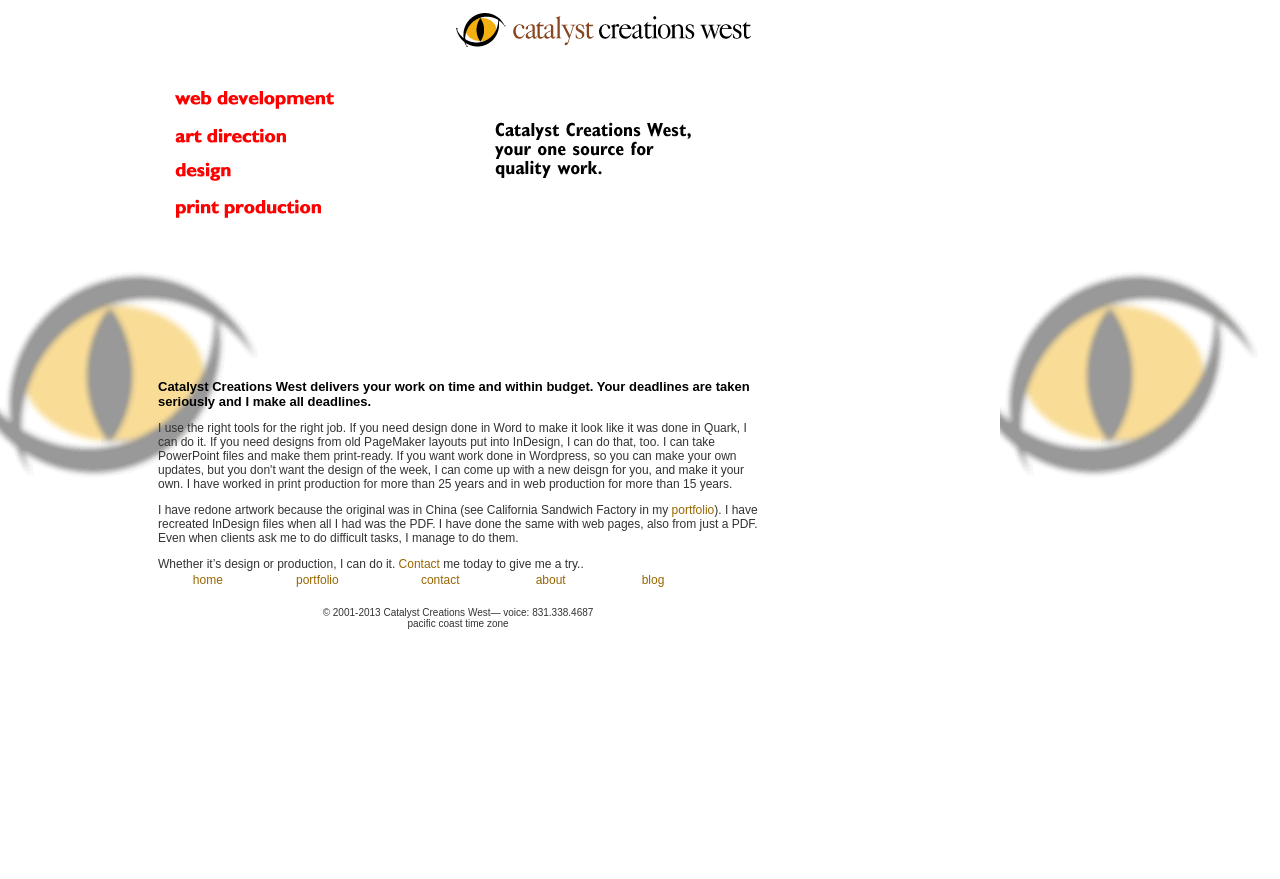Please identify the bounding box coordinates of the element I should click to complete this instruction: 'Go to home page'. The coordinates should be given as four float numbers between 0 and 1, like this: [left, top, right, bottom].

[0.151, 0.652, 0.174, 0.668]